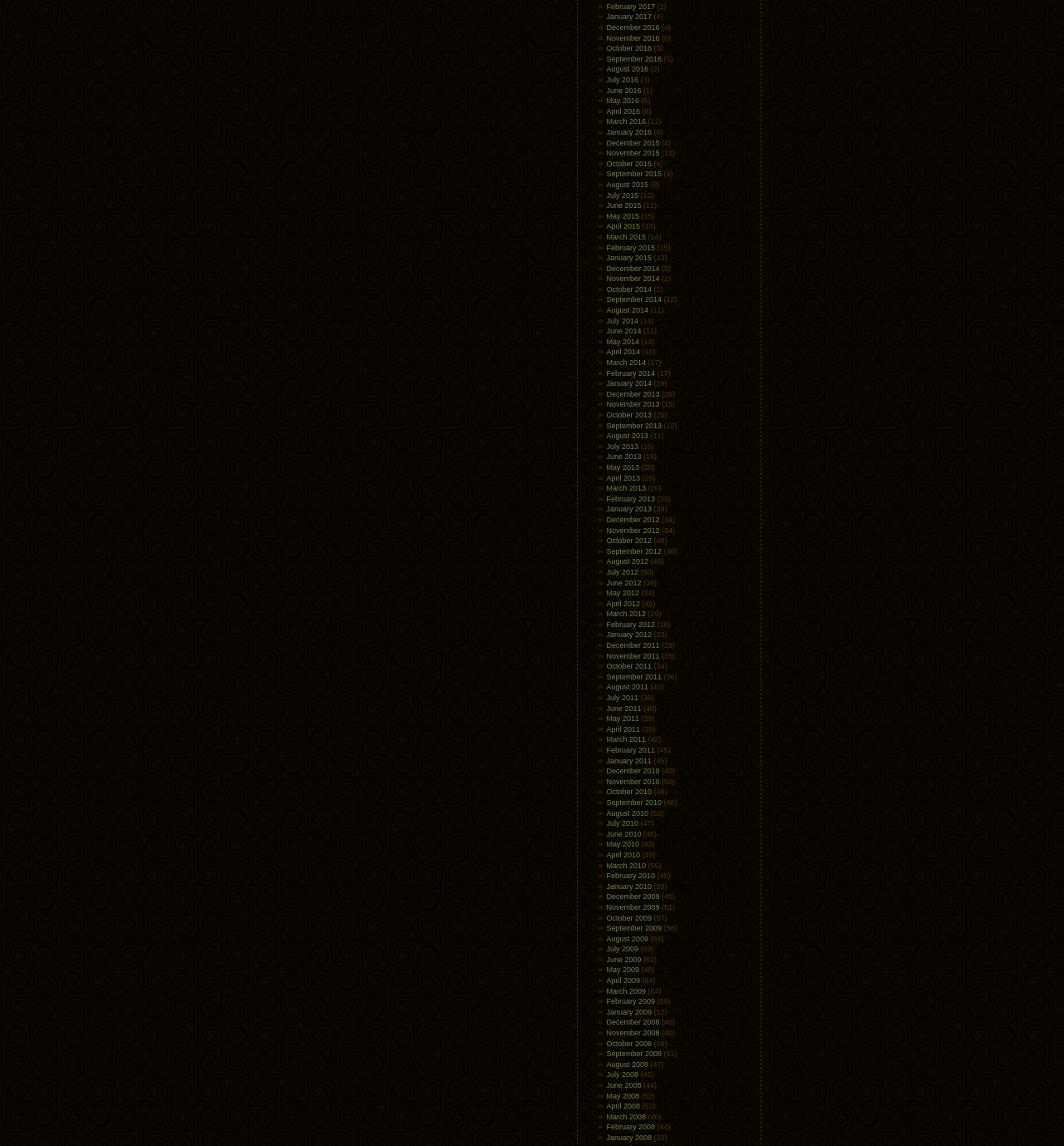What is the month with the most links?
Give a detailed explanation using the information visible in the image.

After examining the list of links, I found that the month with the most links is January, which appears three times in the list.